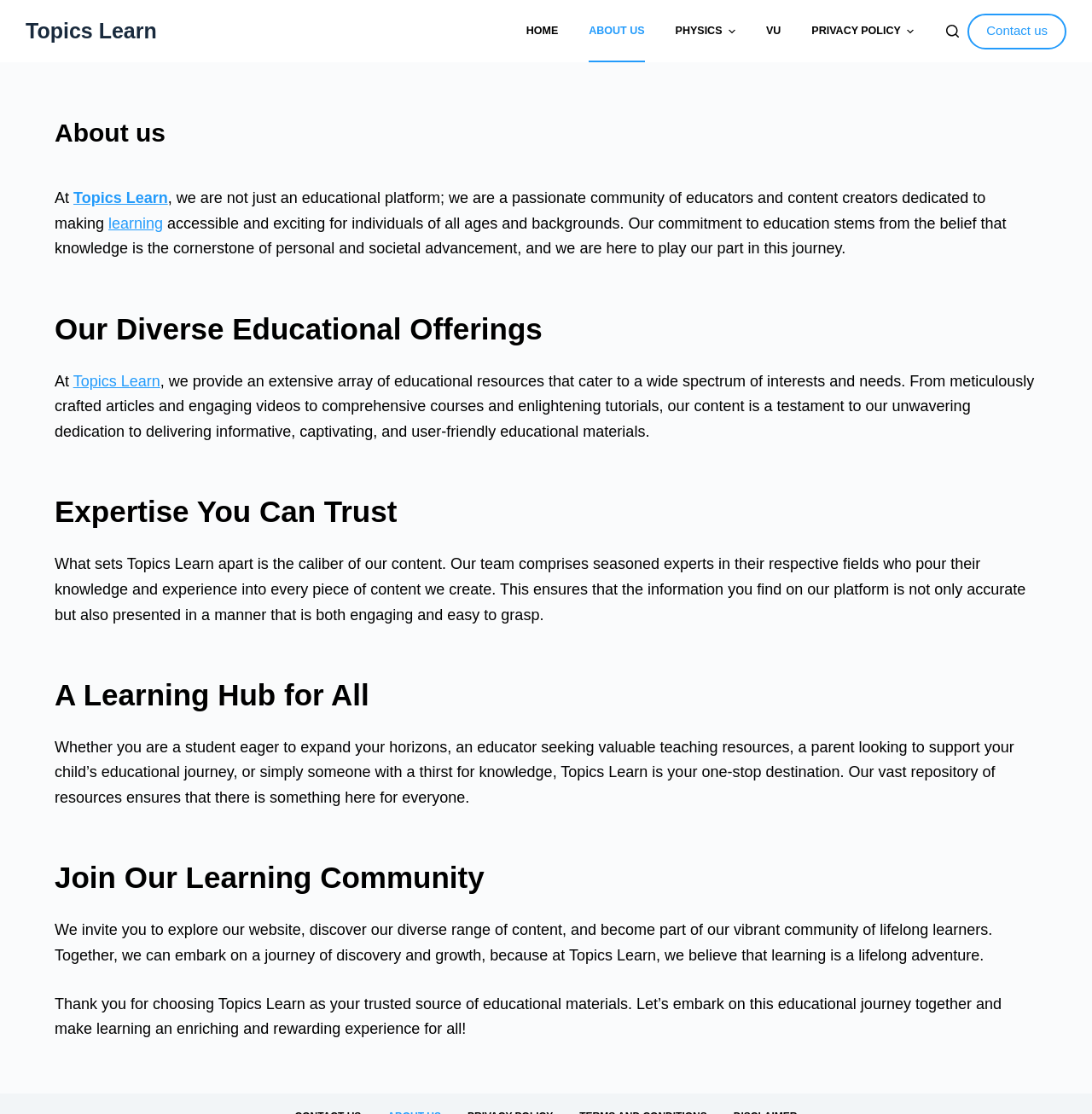Determine the bounding box coordinates of the clickable region to carry out the instruction: "Click on the 'HOME' menu item".

[0.468, 0.0, 0.525, 0.056]